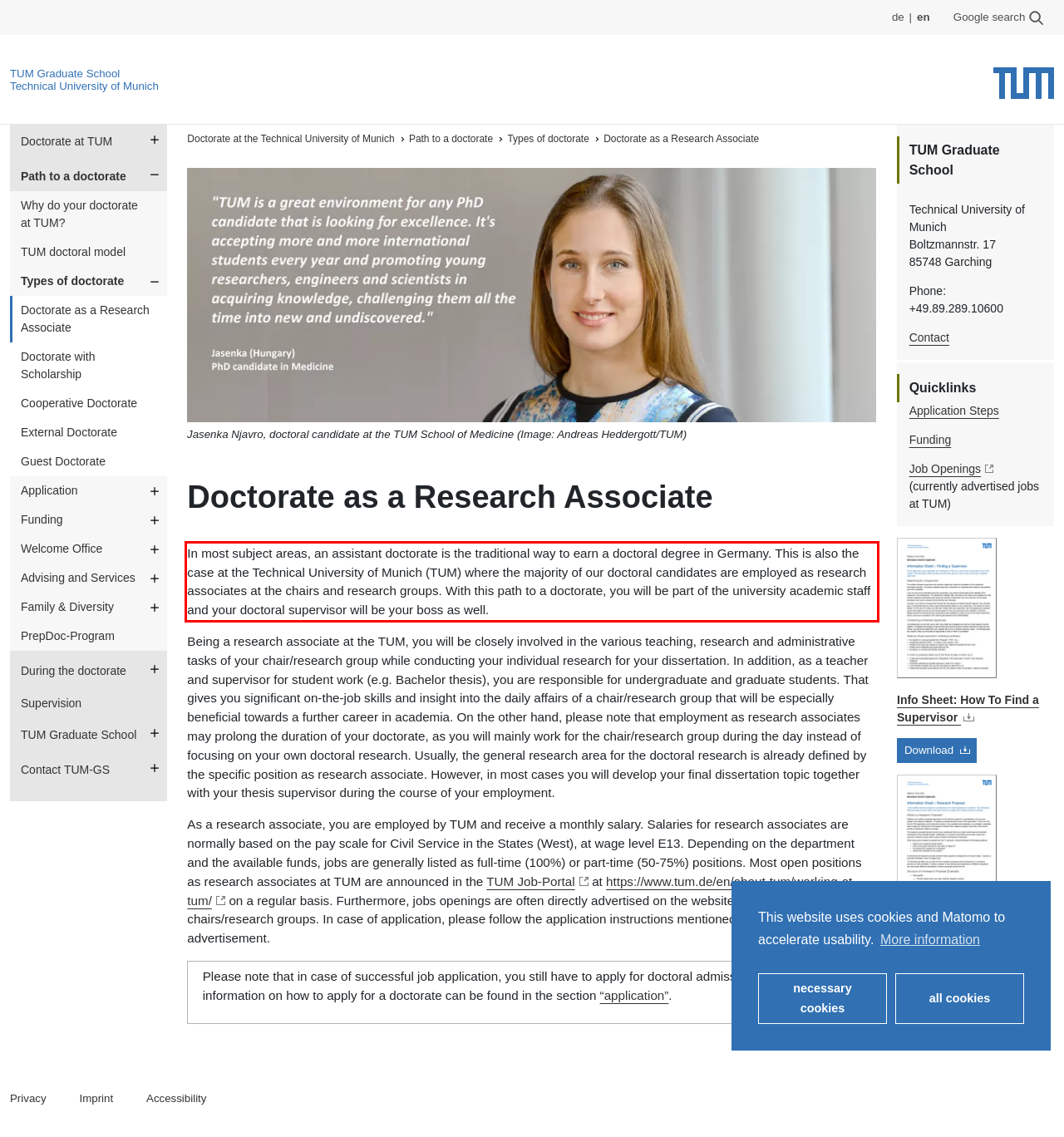You are looking at a screenshot of a webpage with a red rectangle bounding box. Use OCR to identify and extract the text content found inside this red bounding box.

In most subject areas, an assistant doctorate is the traditional way to earn a doctoral degree in Germany. This is also the case at the Technical University of Munich (TUM) where the majority of our doctoral candidates are employed as research associates at the chairs and research groups. With this path to a doctorate, you will be part of the university academic staff and your doctoral supervisor will be your boss as well.